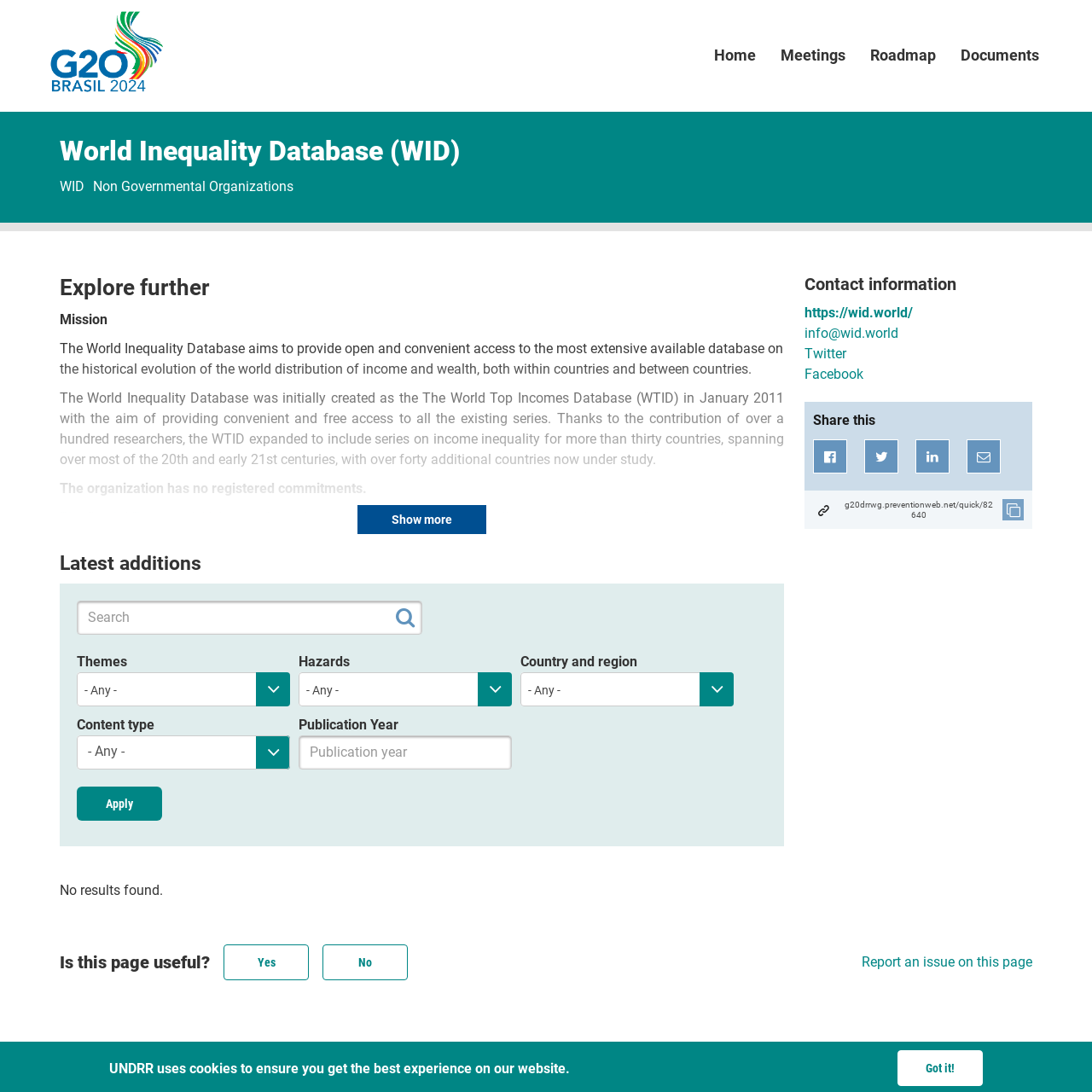Please specify the coordinates of the bounding box for the element that should be clicked to carry out this instruction: "Click the 'Home' link". The coordinates must be four float numbers between 0 and 1, formatted as [left, top, right, bottom].

None